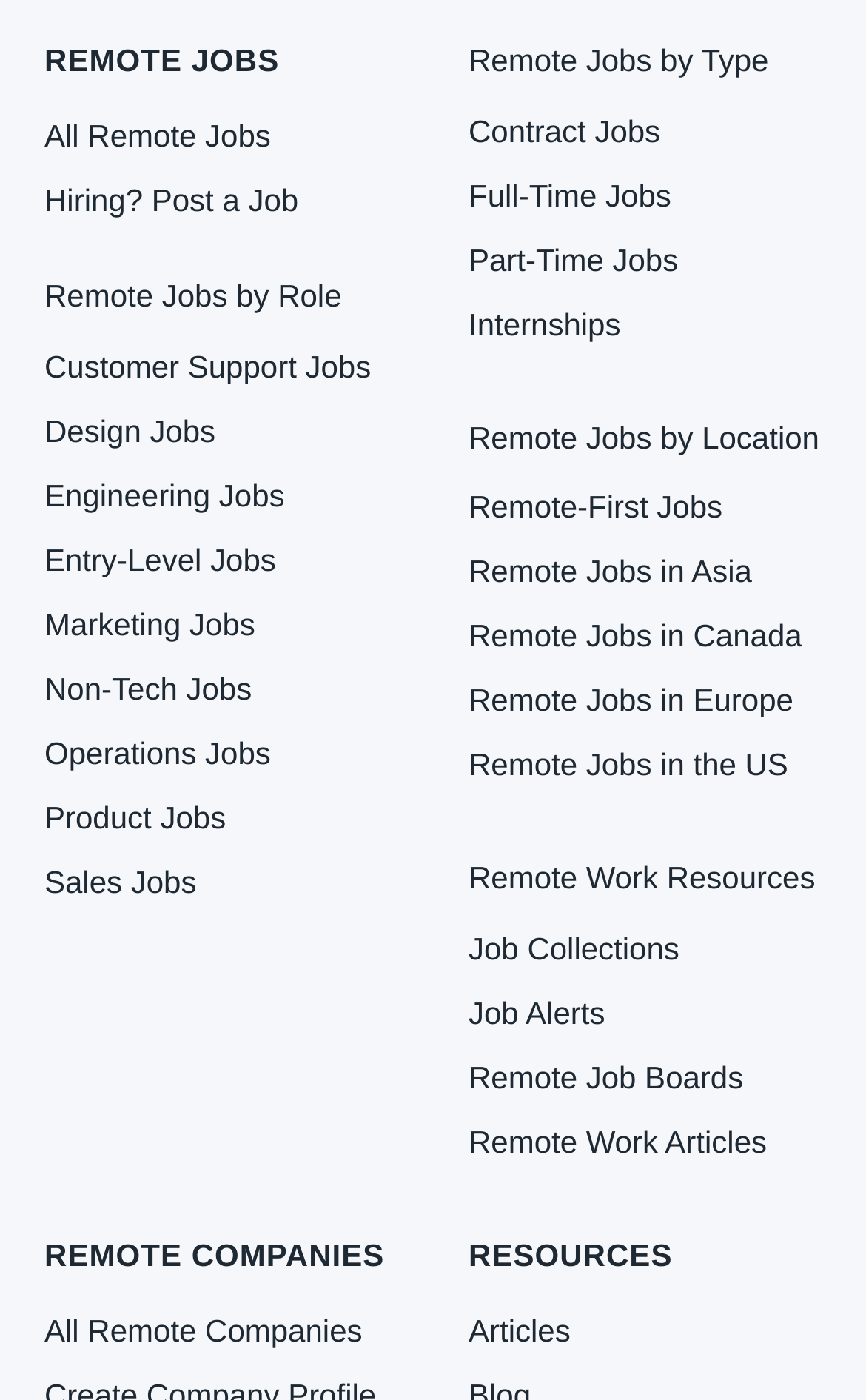What is the first company-related link?
Provide a well-explained and detailed answer to the question.

The first company-related link is 'REMOTE COMPANIES' because it is the first link under the heading 'REMOTE COMPANIES'.